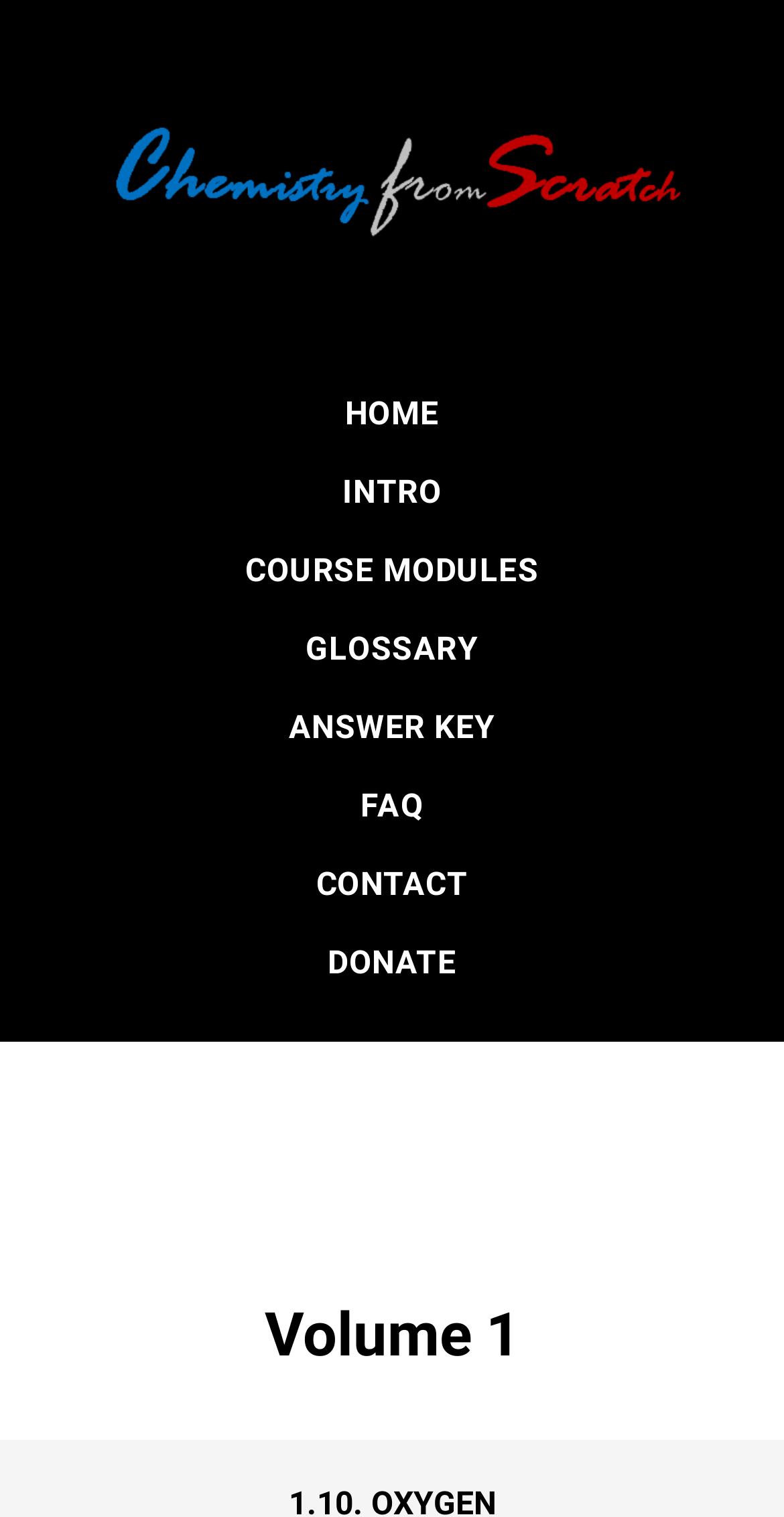What is the last link in the top menu?
Please provide a comprehensive and detailed answer to the question.

By analyzing the bounding box coordinates, I determined the vertical positions of the links in the top menu. The link with the largest y2 coordinate is 'DONATE', which means it is the last link in the top menu.